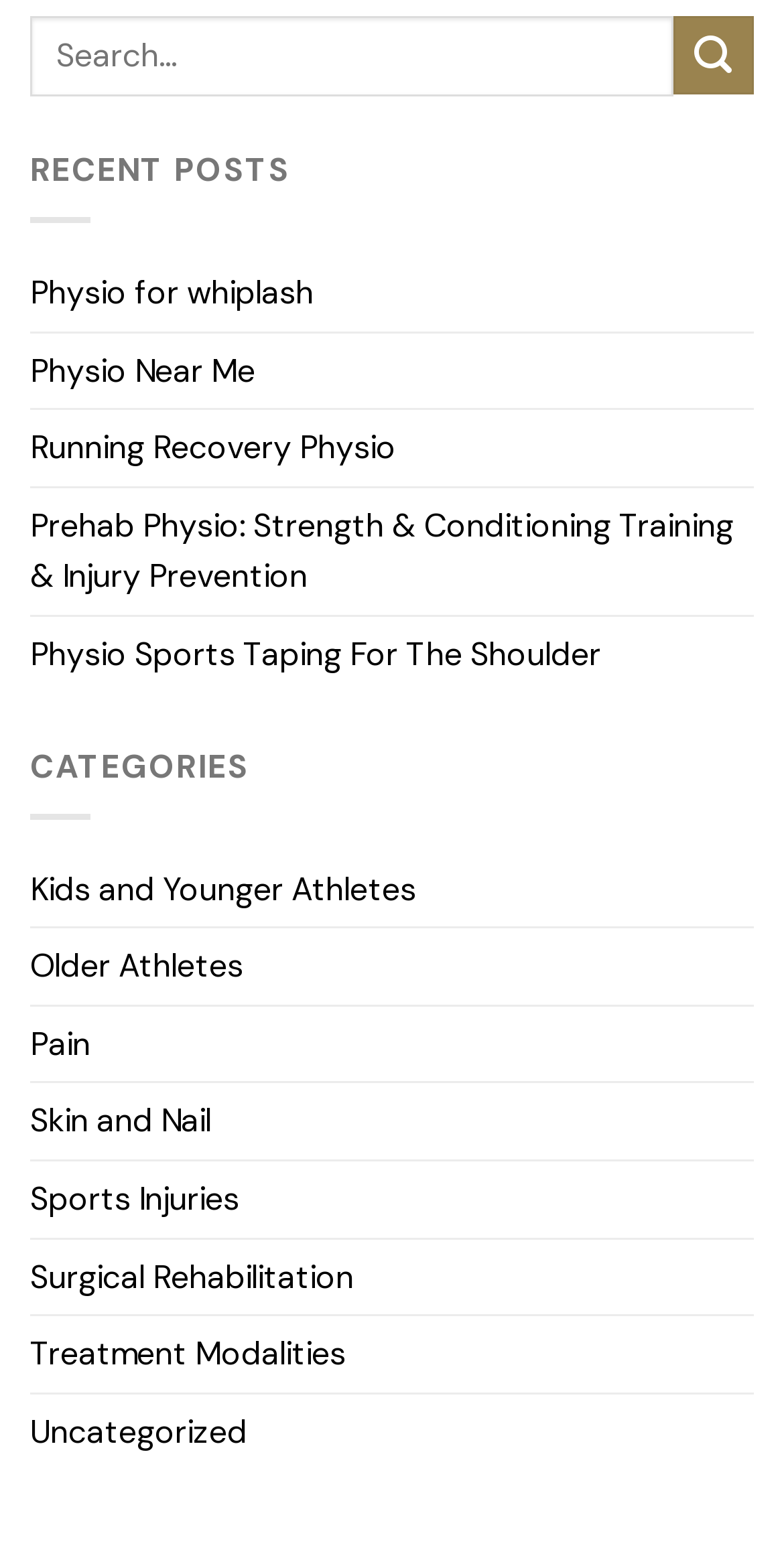What categories are available on this website?
Refer to the screenshot and deliver a thorough answer to the question presented.

The webpage has a section labeled 'CATEGORIES' which lists multiple categories, including 'Kids and Younger Athletes', 'Older Athletes', 'Pain', 'Skin and Nail', 'Sports Injuries', 'Surgical Rehabilitation', 'Treatment Modalities', and 'Uncategorized'. These categories are likely related to physiotherapy and sports-related topics.